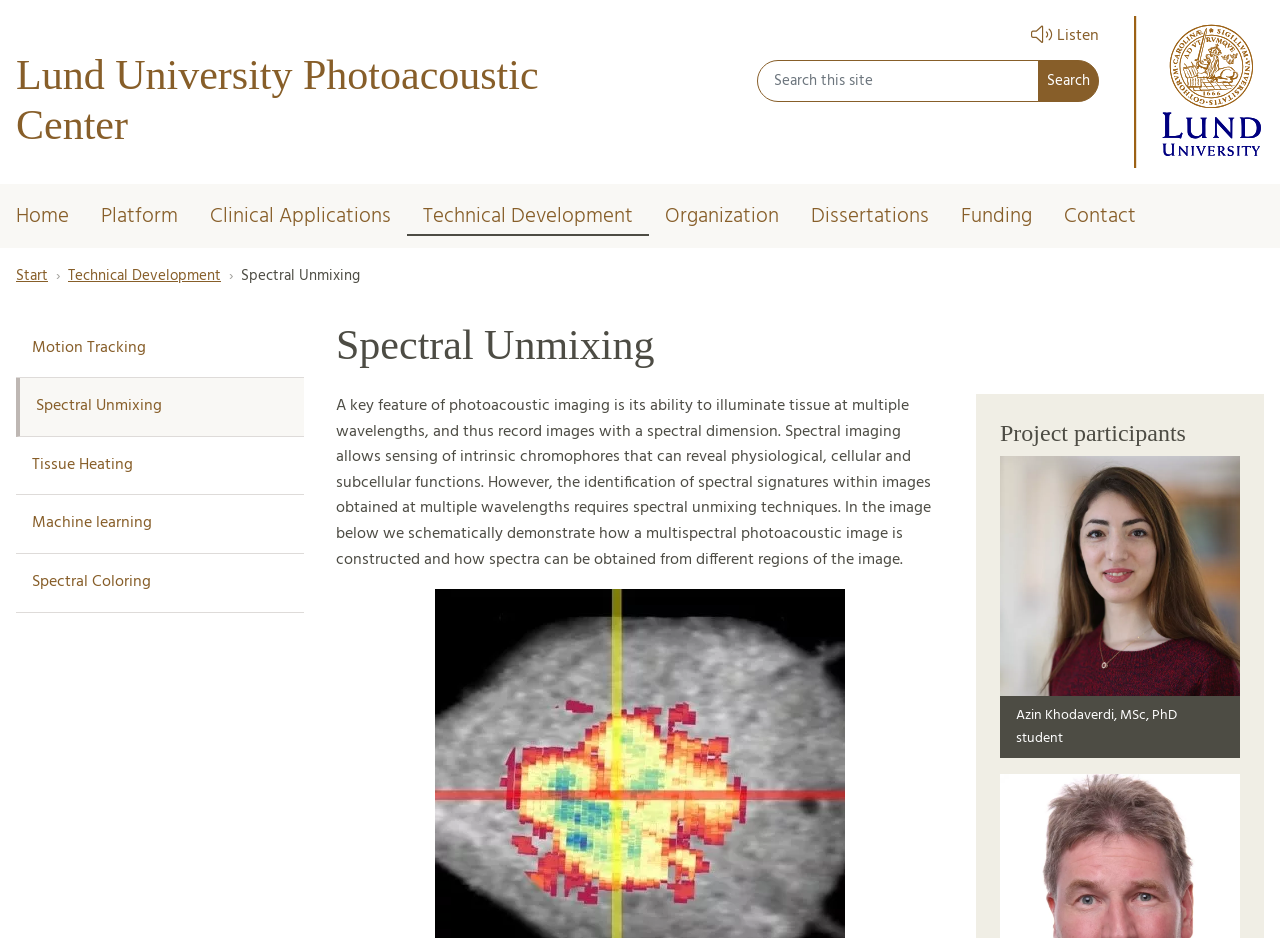Given the element description "Technical Development", identify the bounding box of the corresponding UI element.

[0.053, 0.281, 0.173, 0.307]